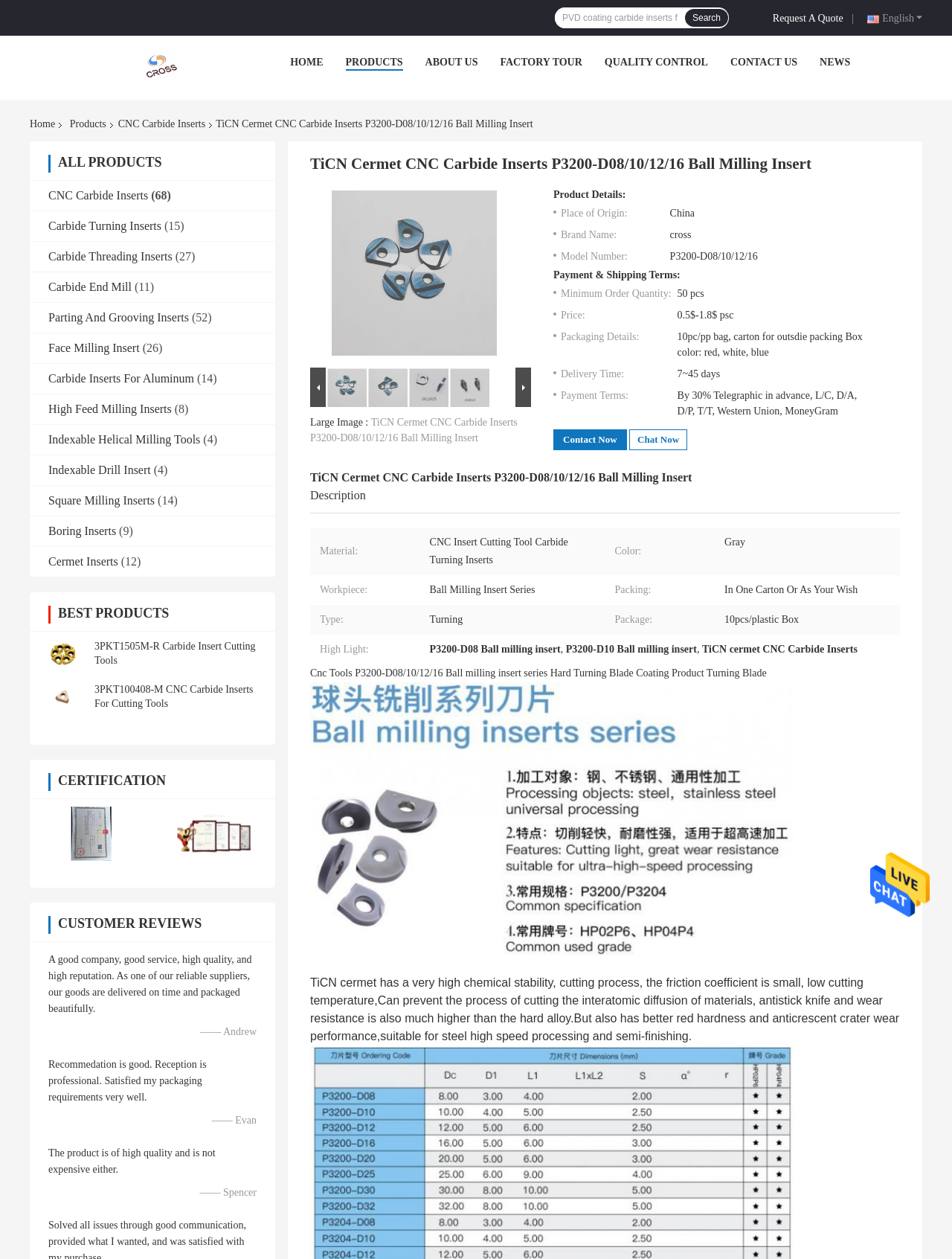What is the purpose of the 'Send Message' button? Refer to the image and provide a one-word or short phrase answer.

To contact the company